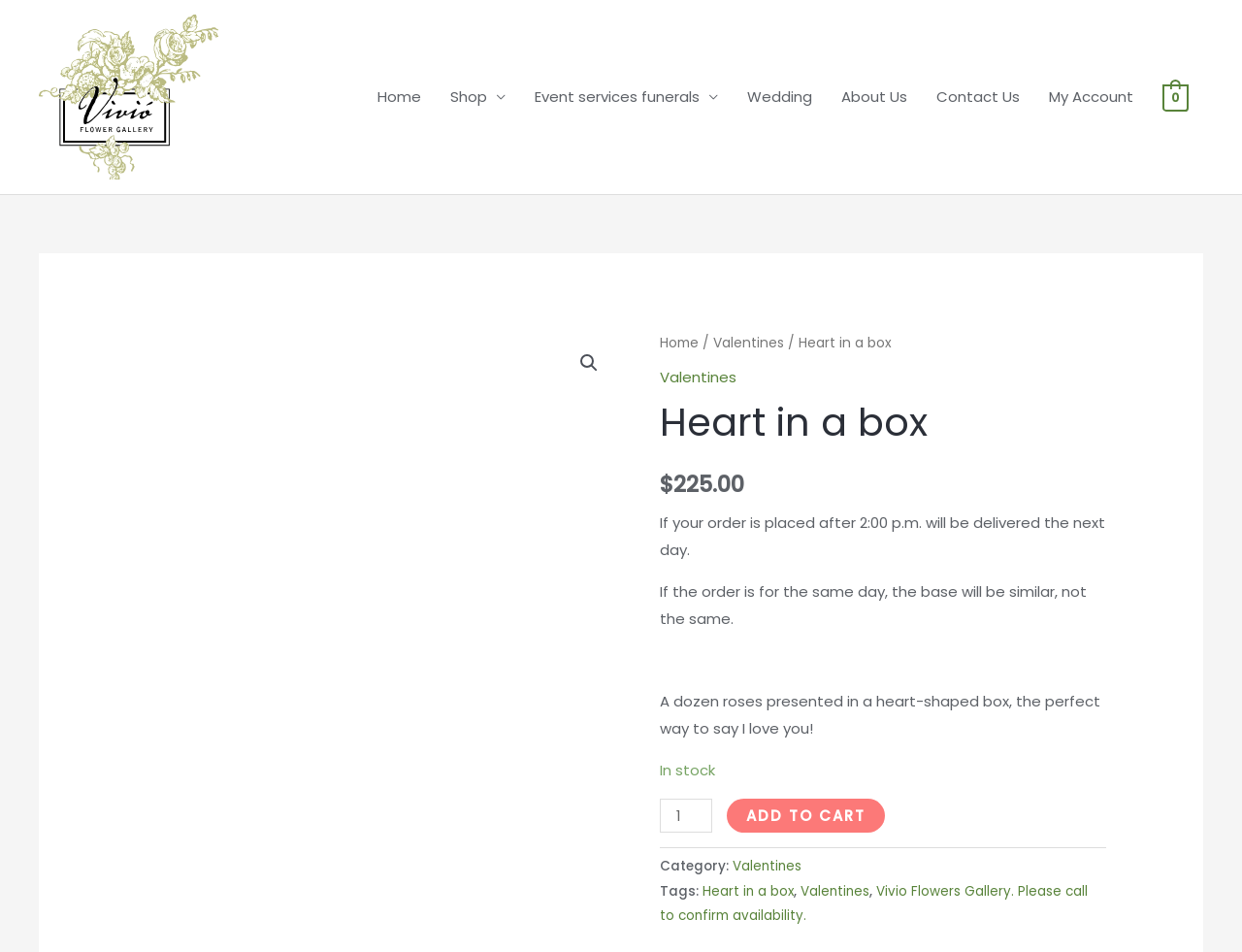Please find the bounding box coordinates for the clickable element needed to perform this instruction: "Click the 'Home' link".

[0.292, 0.071, 0.351, 0.133]